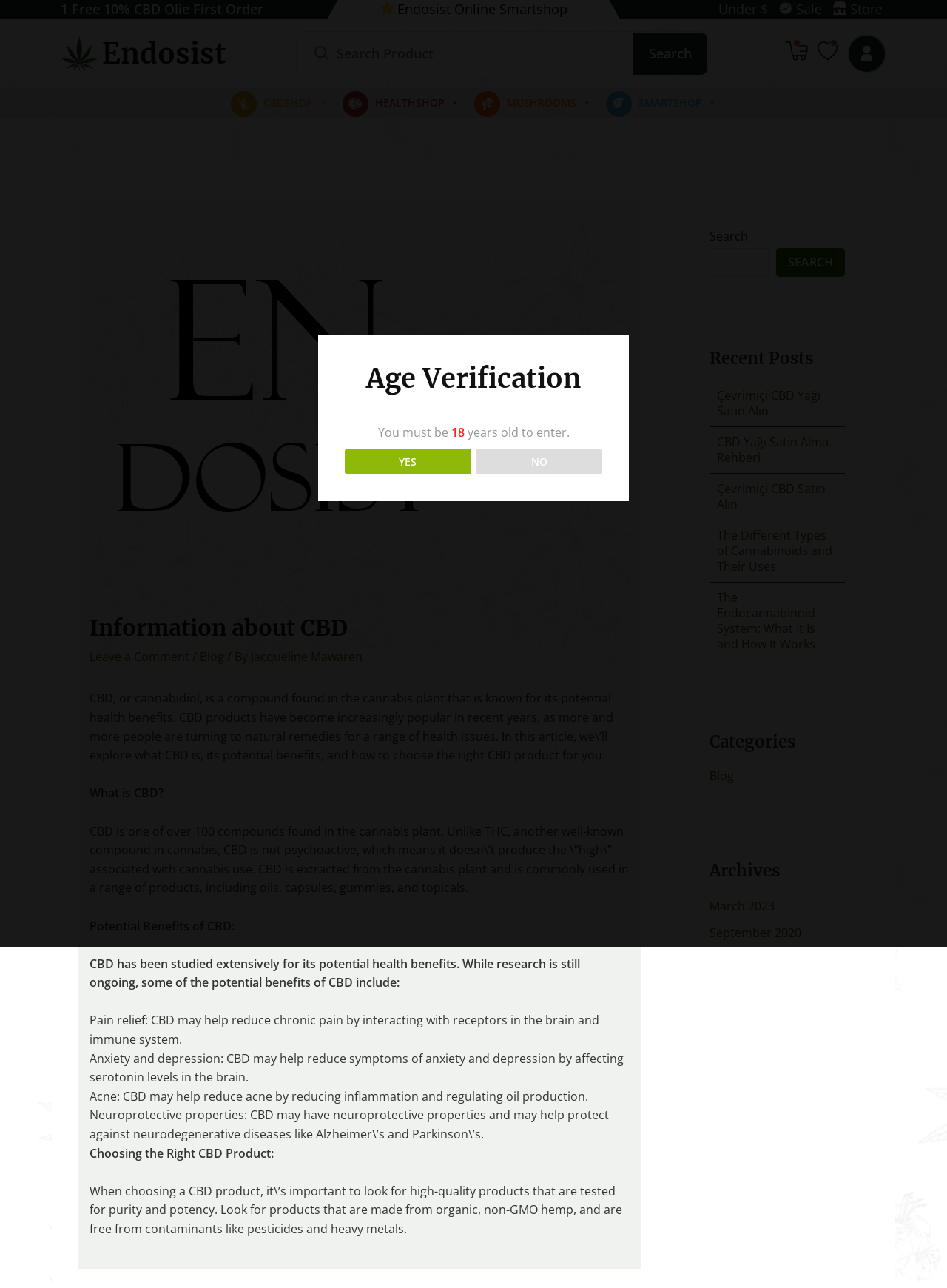Using the format (top-left x, top-left y, bottom-right x, bottom-right y), and given the element description, identify the bounding box coordinates within the screenshot: parent_node: Search name="s" placeholder="Search Product"

[0.312, 0.024, 0.669, 0.059]